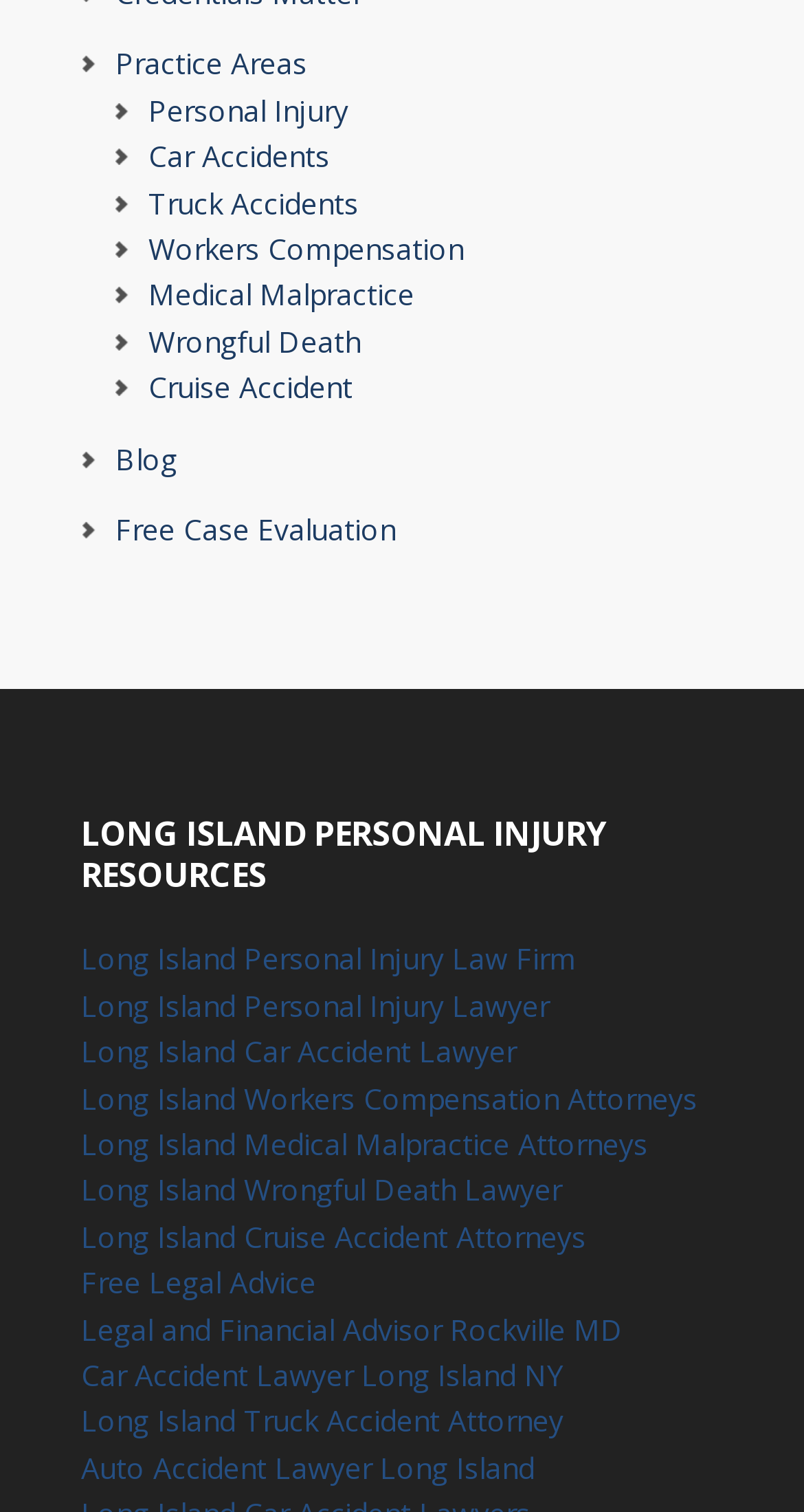How many types of accidents are listed on this webpage?
Based on the image, respond with a single word or phrase.

7